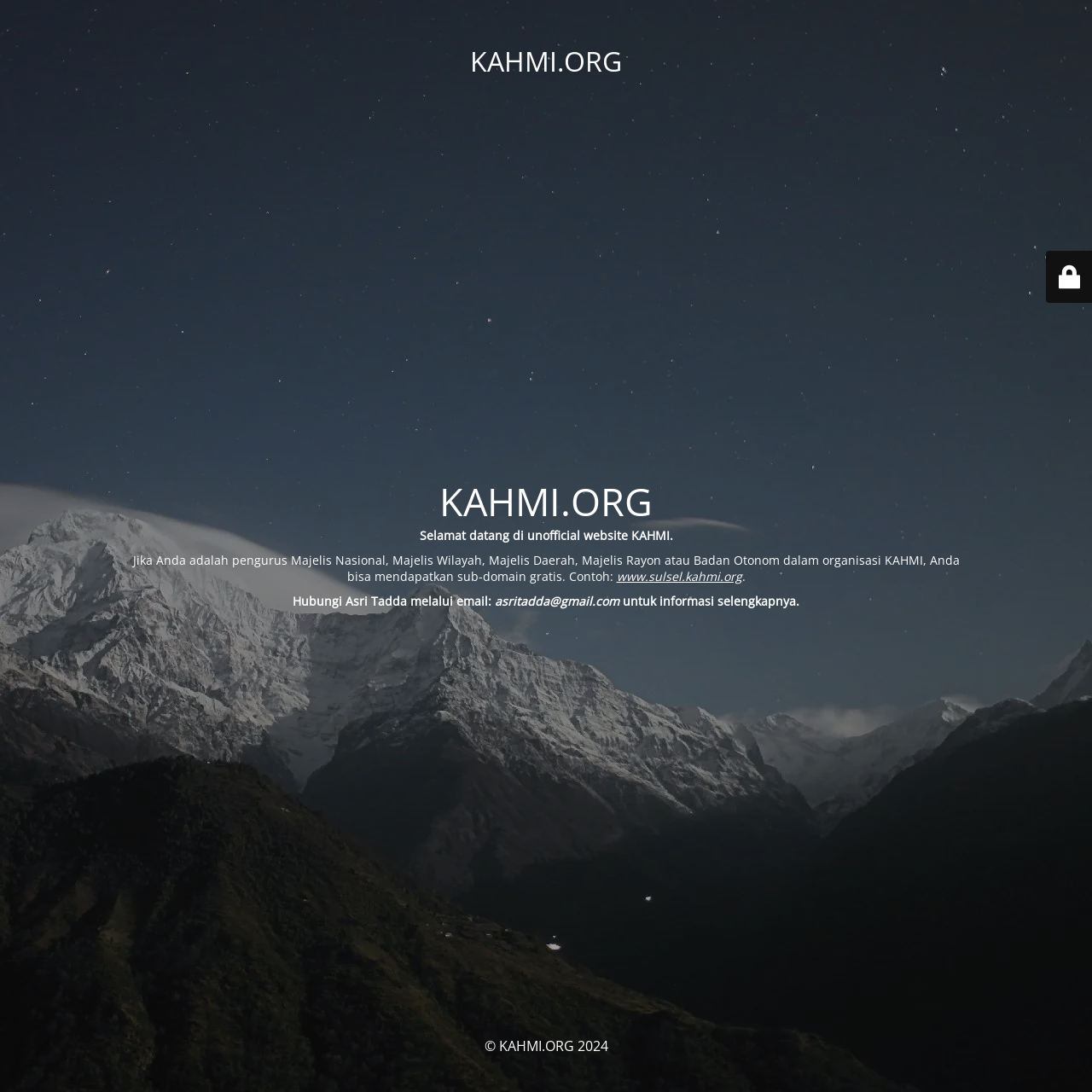What is the copyright year of the website?
Using the image as a reference, answer the question with a short word or phrase.

2024